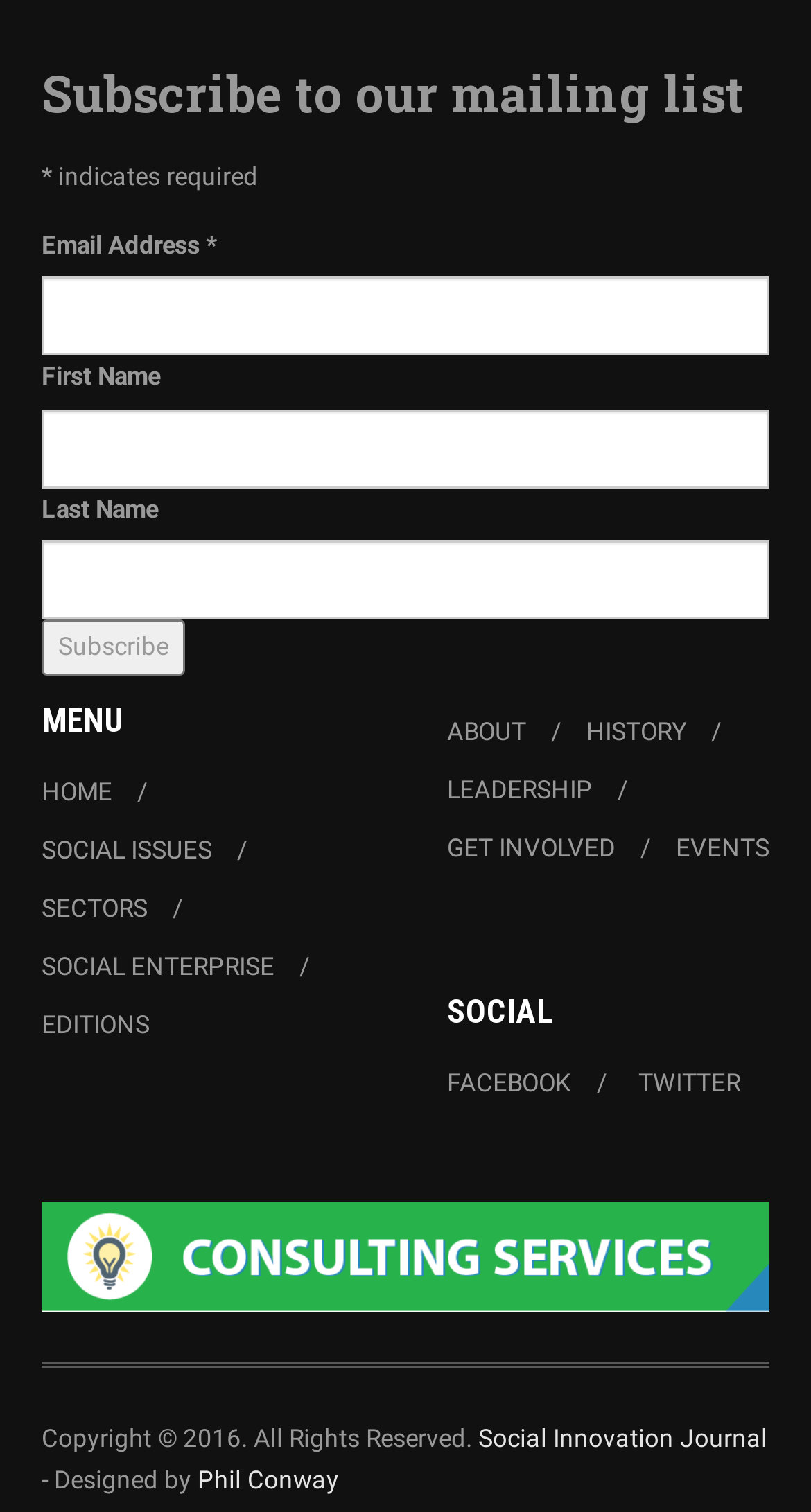Please identify the bounding box coordinates of the clickable element to fulfill the following instruction: "Follow us on FACEBOOK". The coordinates should be four float numbers between 0 and 1, i.e., [left, top, right, bottom].

[0.551, 0.699, 0.705, 0.735]